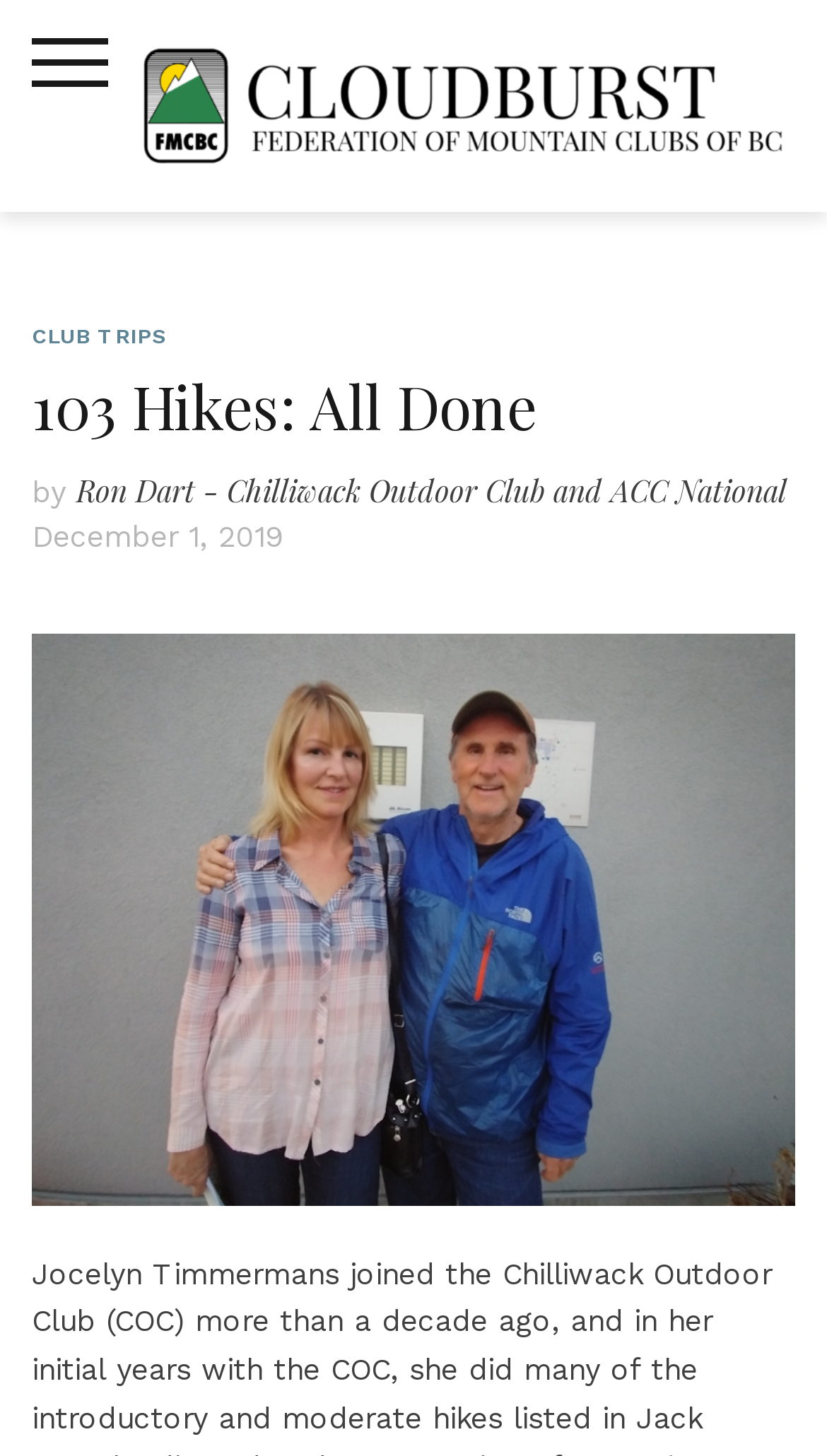Offer a thorough description of the webpage.

The webpage appears to be a blog post or article about a person's achievement in completing 103 hikes. At the top left of the page, there is a button to toggle the mobile menu. Next to it, on the top center of the page, is a link to the website's homepage, "Cloudburst", which also has an associated image. 

Below the top section, there is a header area that spans the entire width of the page. Within this header, there are several elements. On the left side, there is a link to "CLUB TRIPS". Next to it is a heading that reads "103 Hikes: All Done". Below the heading, there is a phrase "by" followed by a link to the author's name, "Ron Dart - Chilliwack Outdoor Club and ACC National". 

Further down, there is a link to the date "December 1, 2019", which also has an associated time element. The main content of the page is likely contained within a figure element that takes up most of the page's width and height, although the exact content is not specified.